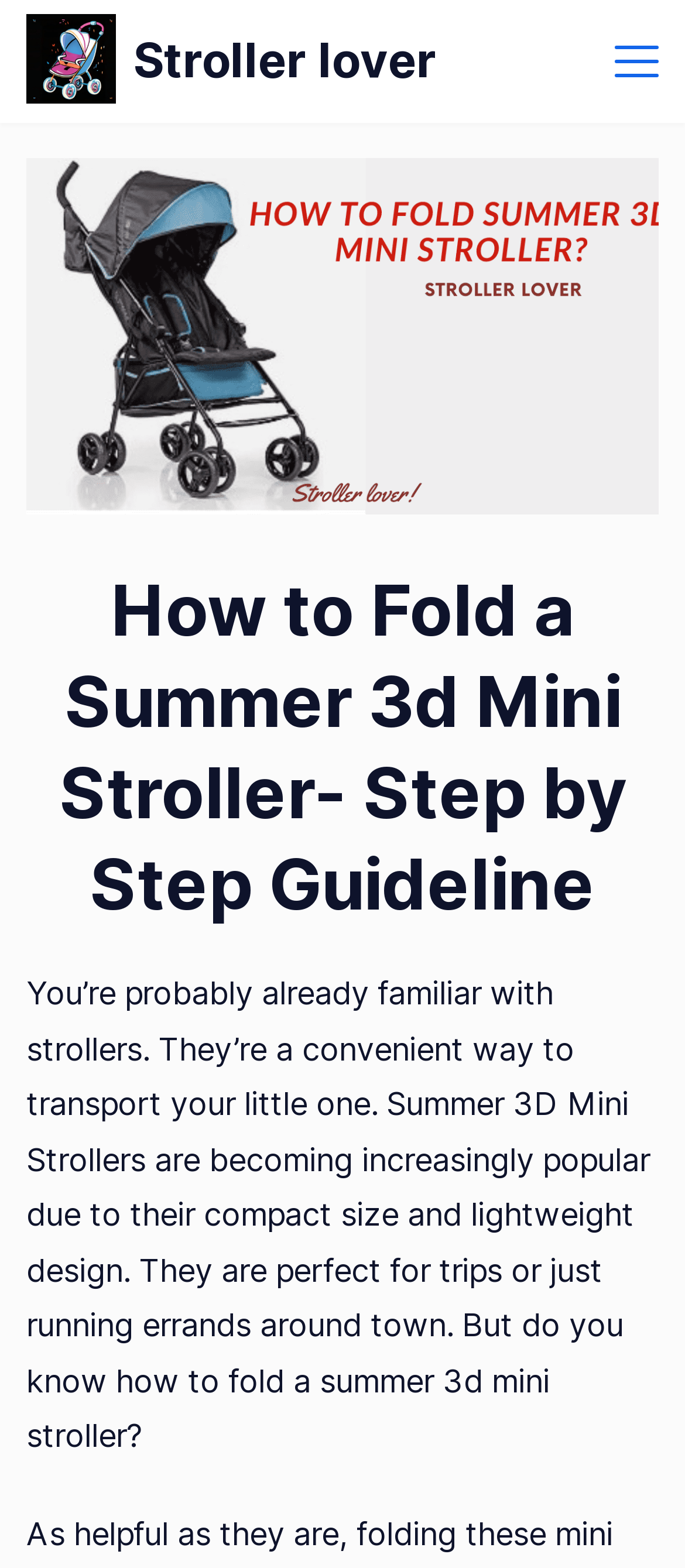Offer a meticulous description of the webpage's structure and content.

The webpage is about a guide on how to fold a Summer 3D Mini Stroller. At the top left corner, there is a link to "STROLLERLOVER" accompanied by a small image with the same name. Below this, there is a larger link to "Stroller lover" that spans across the top of the page. 

On the top right corner, there is a collapsed menu link labeled "Menu". When expanded, it reveals a header section that takes up most of the page's width. Within this section, there is a large image showing how to fold a Summer 3D Mini Stroller, followed by a heading that reads "How to Fold a Summer 3d Mini Stroller- Step by Step Guideline". 

Below the header section, there is a block of text that provides an introduction to Summer 3D Mini Strollers, describing their convenience, compact size, and lightweight design, and then asks a question about knowing how to fold one.